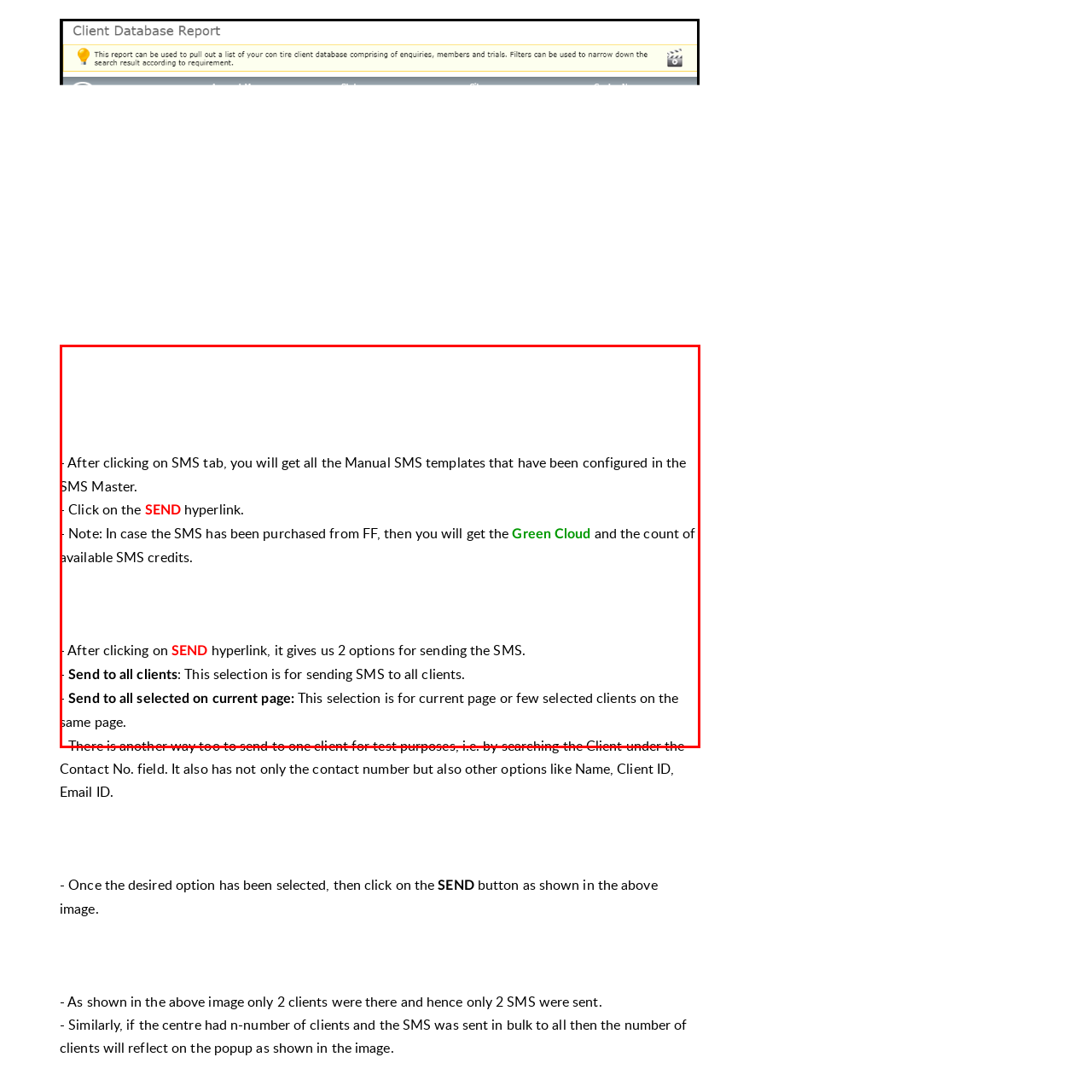Check the image inside the red boundary and briefly answer: What is the purpose of this user interface guide?

Streamline bulk SMS sending